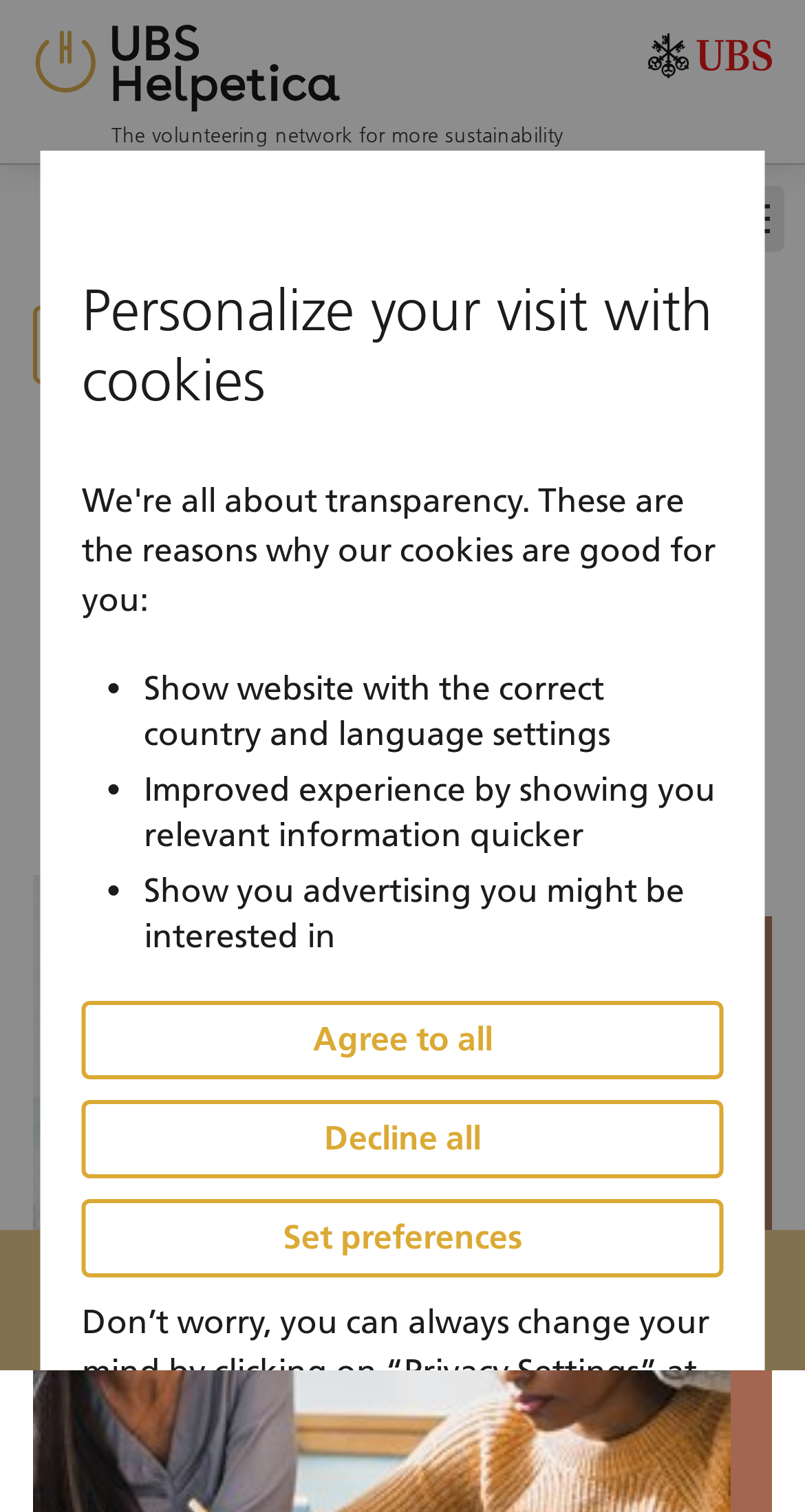Analyze the image and give a detailed response to the question:
What is the purpose of the 'Open language menu' button?

I found the 'Open language menu' button by looking at the element with the description 'Open language menu' and the bounding box coordinates [0.763, 0.123, 0.856, 0.167]. The presence of the 'EN' text nearby suggests that this button is used to select the language.